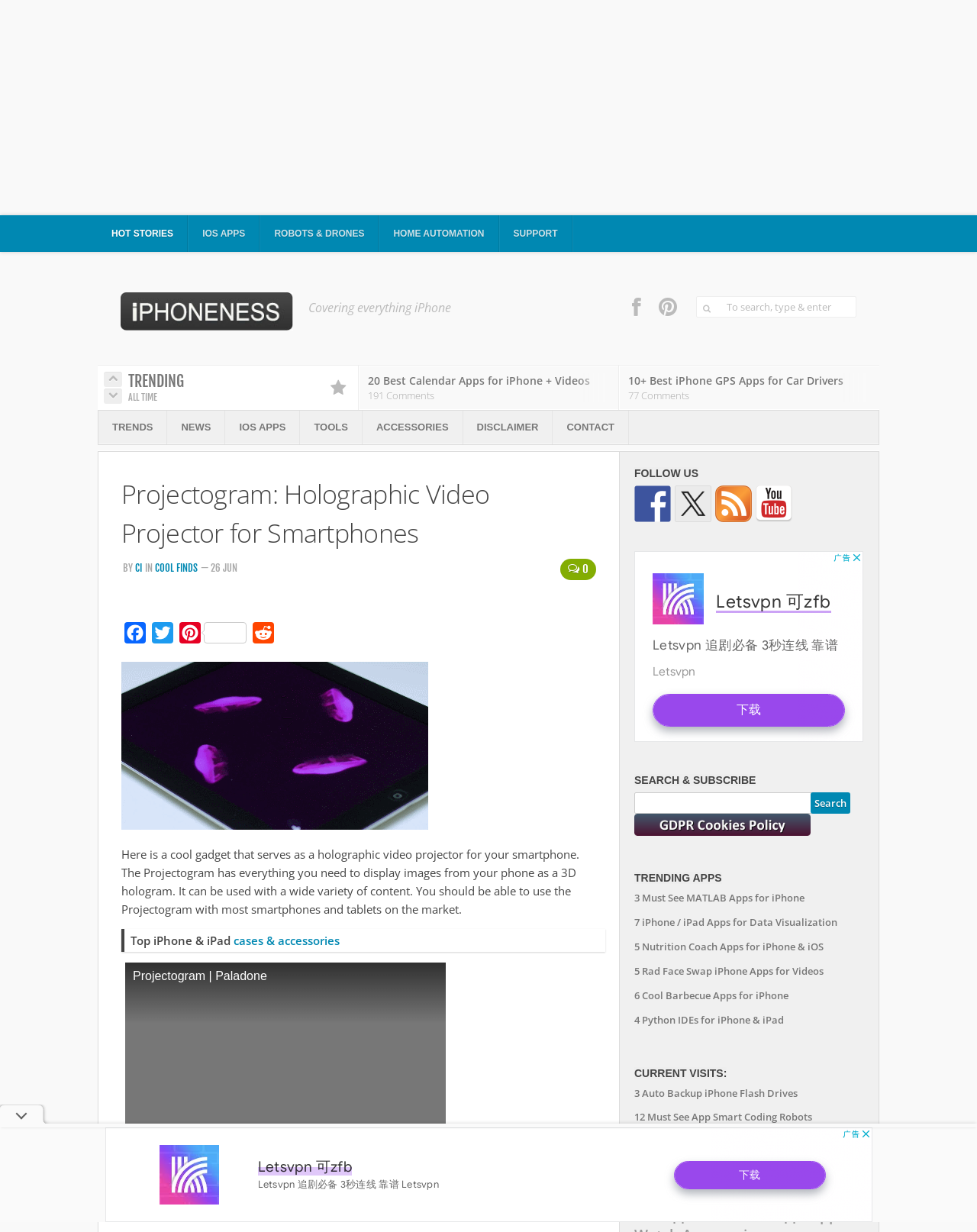Please predict the bounding box coordinates of the element's region where a click is necessary to complete the following instruction: "Click on the 'Subscribe for full access' link". The coordinates should be represented by four float numbers between 0 and 1, i.e., [left, top, right, bottom].

None